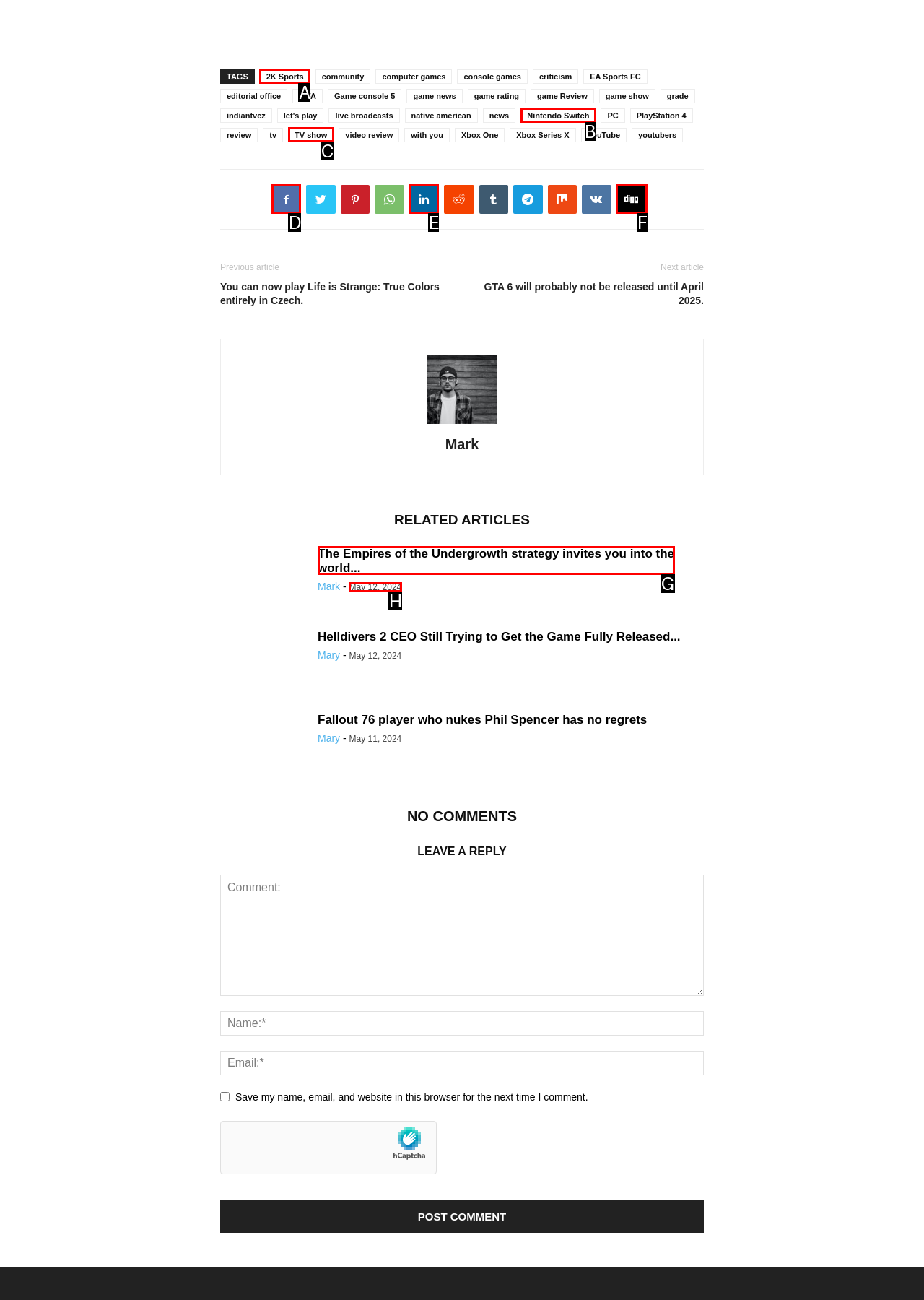Identify the correct UI element to click to follow this instruction: Check the time of the 'Helldivers 2 CEO Still Trying to Get the Game Fully Released on Steam' article
Respond with the letter of the appropriate choice from the displayed options.

H